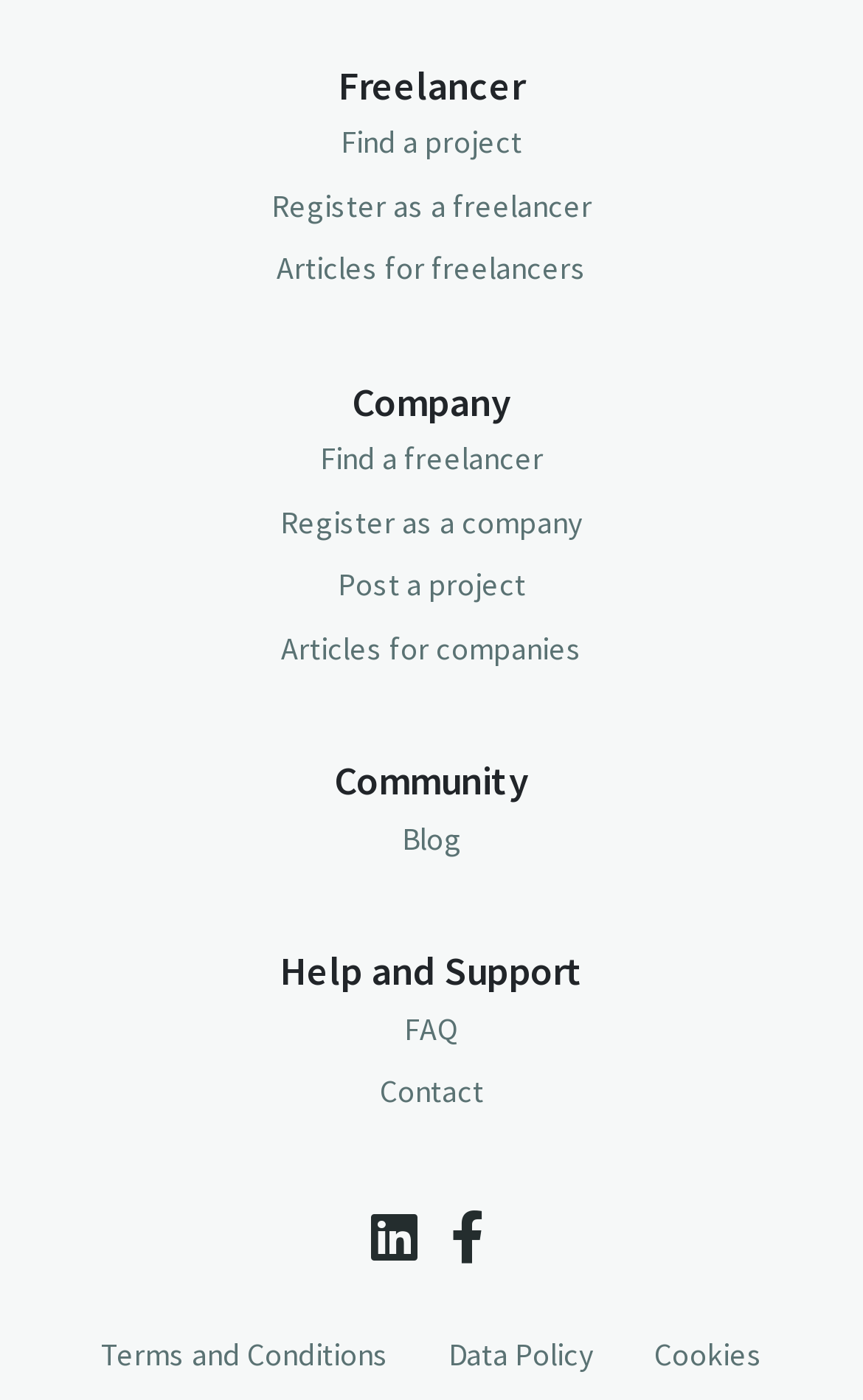Please locate the bounding box coordinates for the element that should be clicked to achieve the following instruction: "Find a project". Ensure the coordinates are given as four float numbers between 0 and 1, i.e., [left, top, right, bottom].

[0.395, 0.087, 0.605, 0.116]